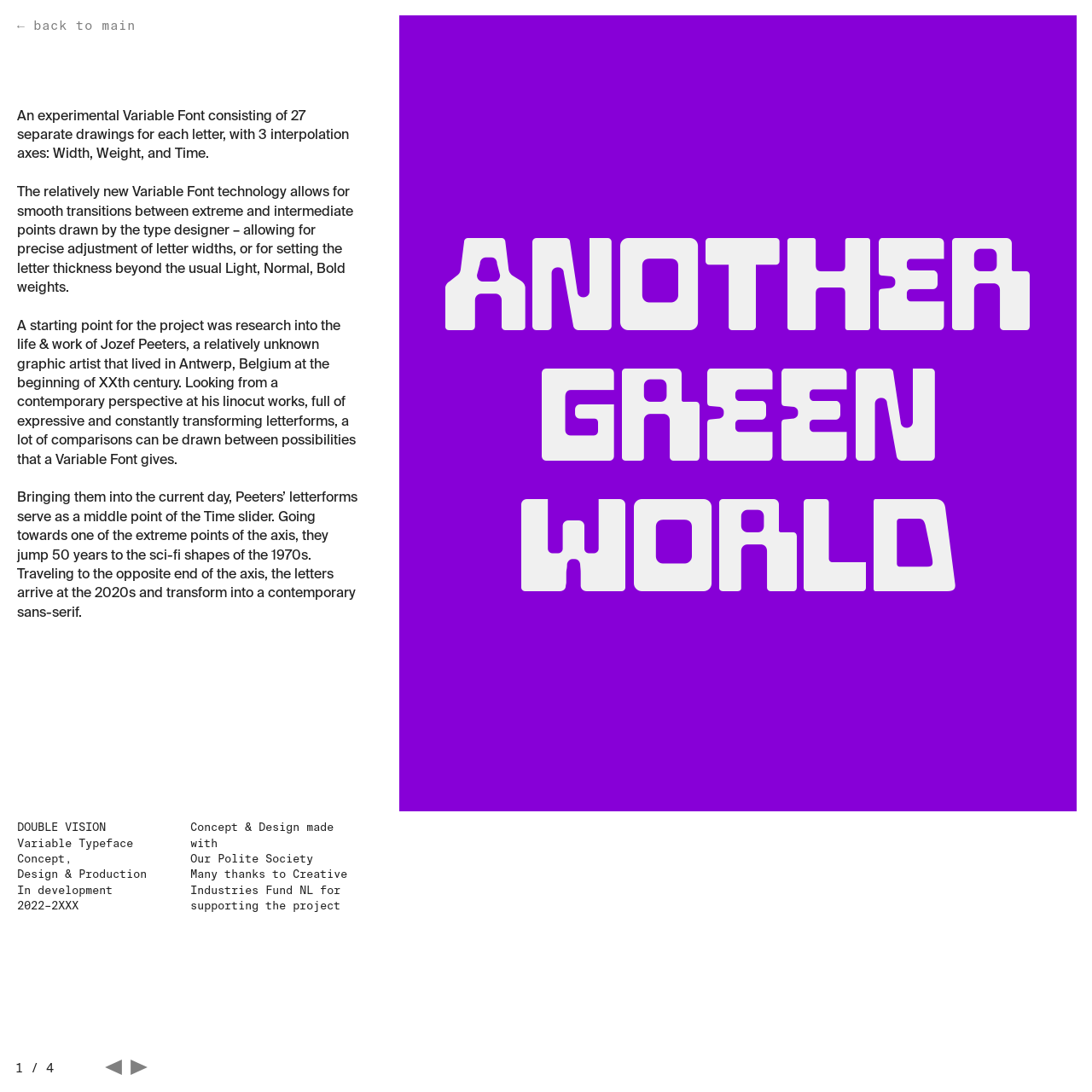Provide the bounding box coordinates of the HTML element this sentence describes: "Next".

[0.671, 0.014, 0.986, 0.986]